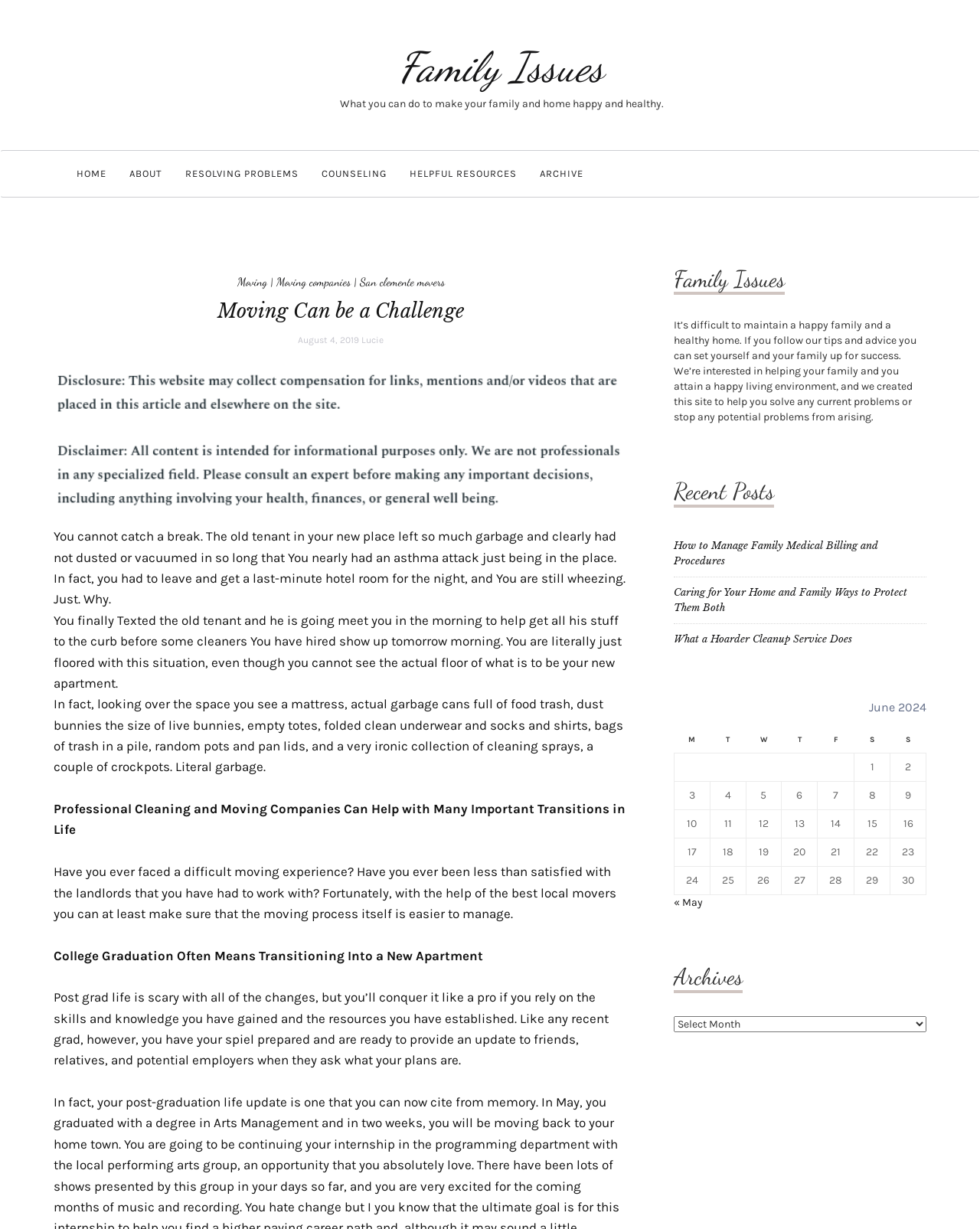Use a single word or phrase to answer the question: 
What is the category of the link 'Caring for Your Home and Family Ways to Protect Them Both'?

Family Issues